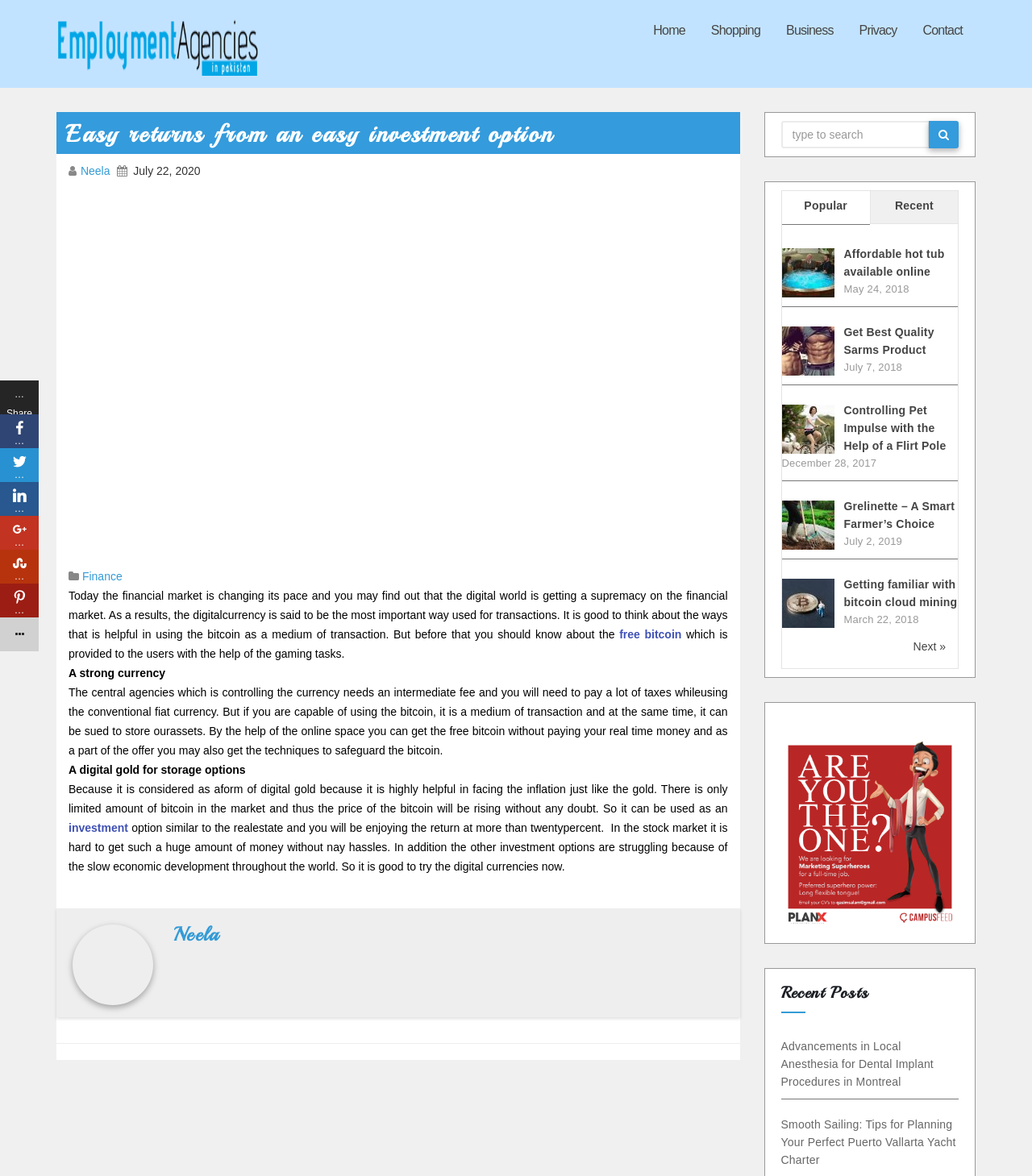Determine the bounding box coordinates of the region that needs to be clicked to achieve the task: "Read more about 'Getting familiar with bitcoin cloud mining'".

[0.757, 0.508, 0.808, 0.519]